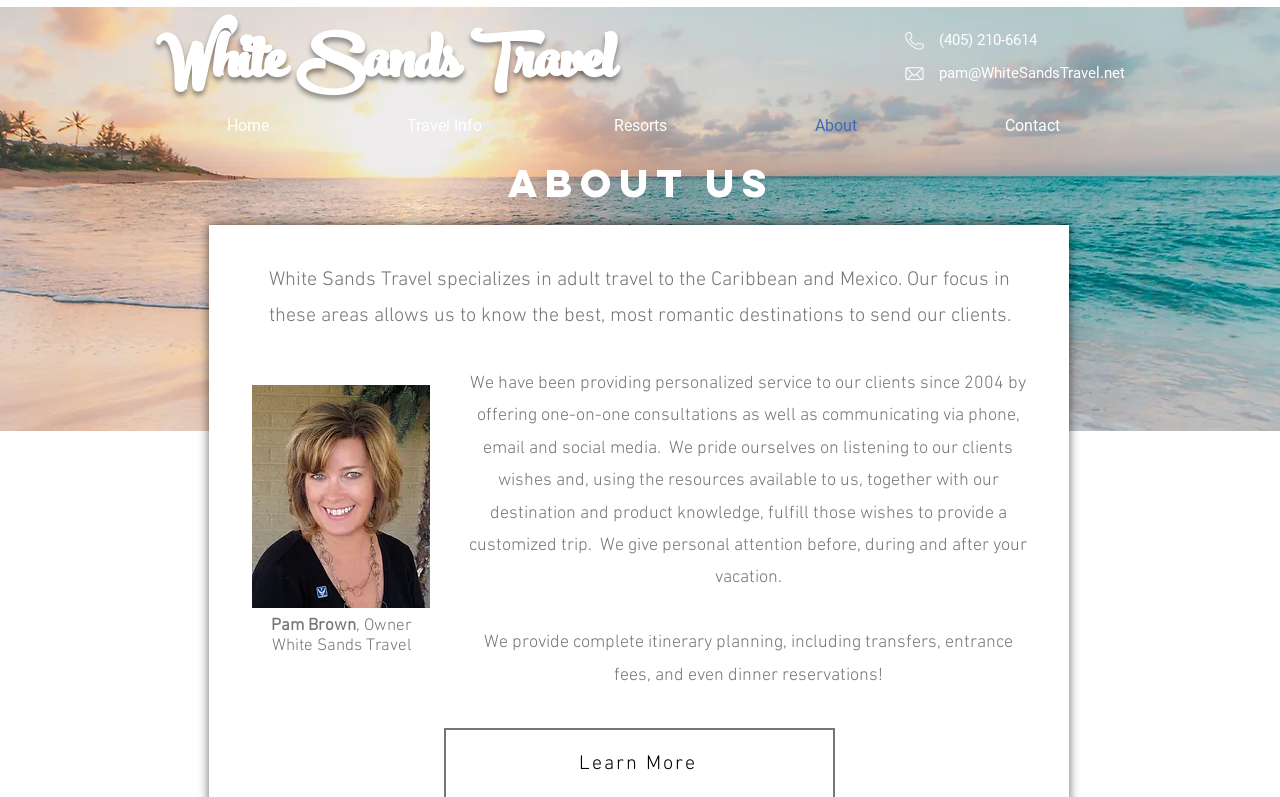Determine the bounding box coordinates of the clickable region to follow the instruction: "Call the phone number".

[0.734, 0.039, 0.862, 0.063]